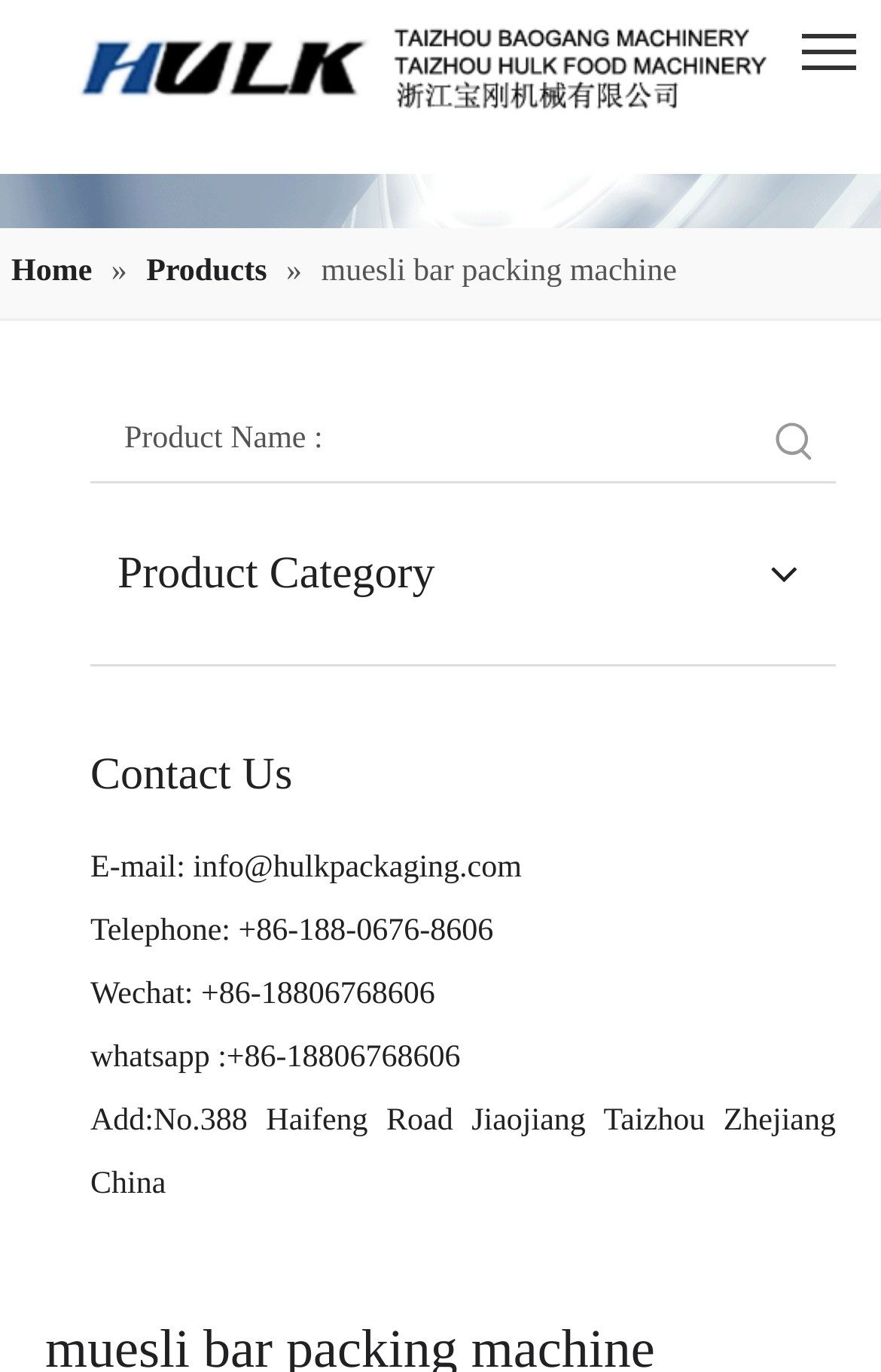What is the section above the contact information?
Answer with a single word or phrase by referring to the visual content.

Product Category